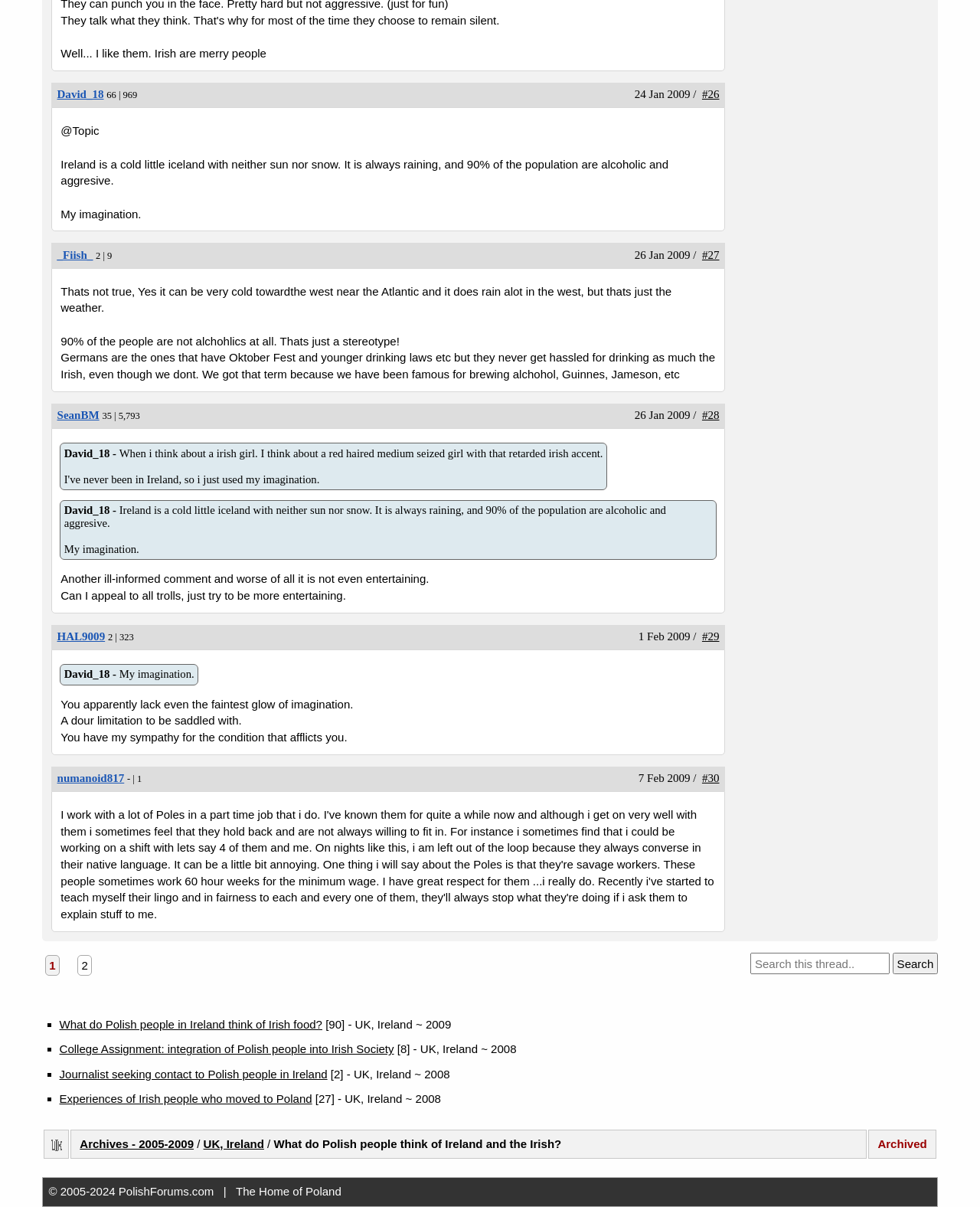Give a one-word or short-phrase answer to the following question: 
What is the username of the person who posted the third article?

SeanBM